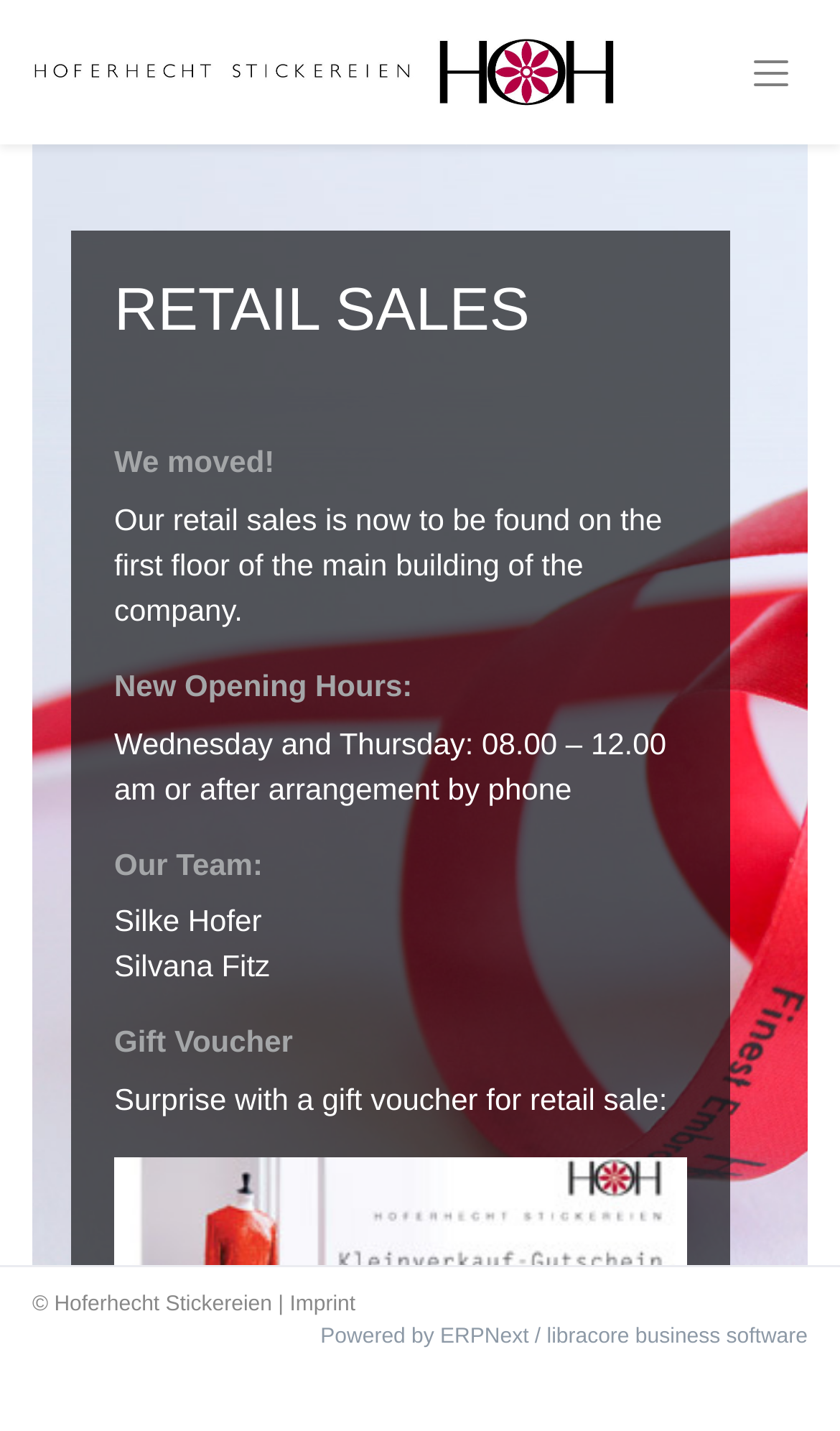What are the new opening hours on Wednesday and Thursday?
Based on the image, provide your answer in one word or phrase.

08.00 – 12.00 am